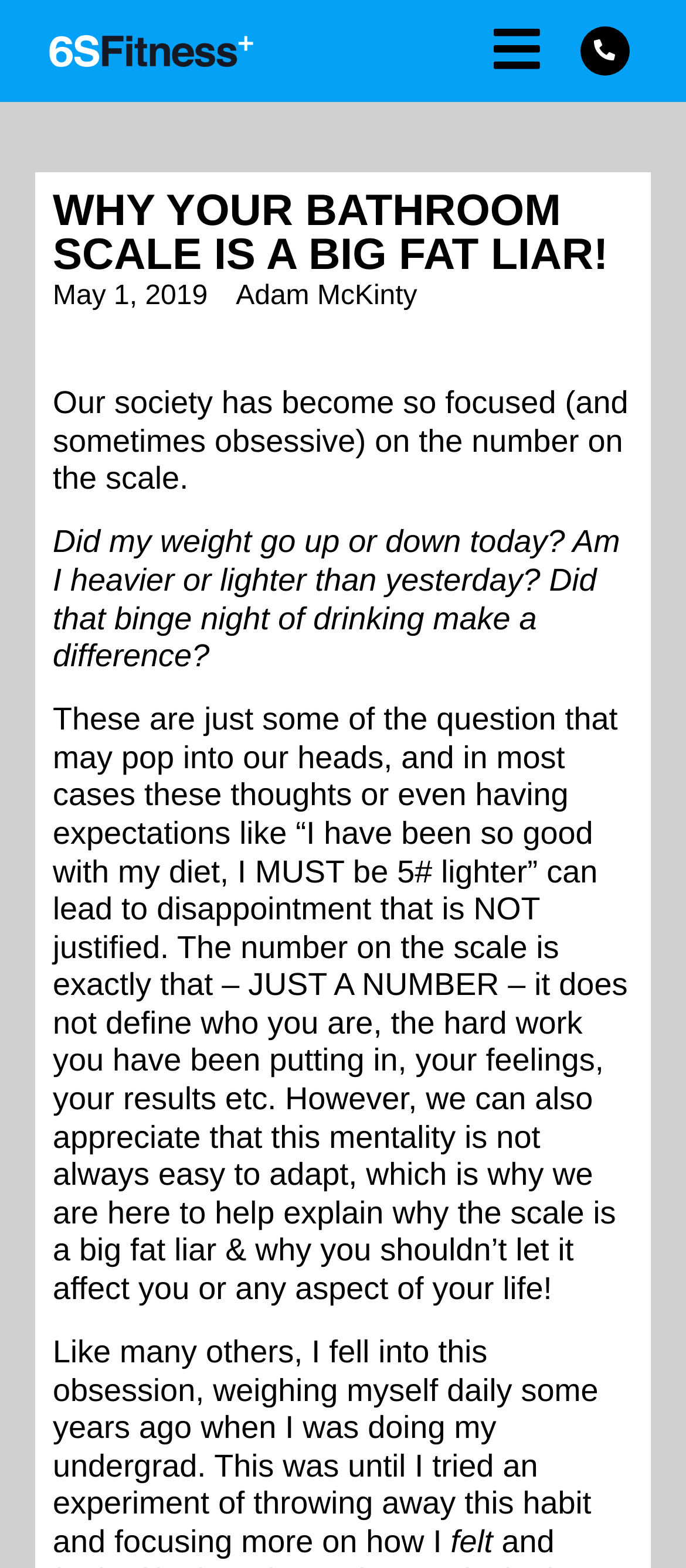Using the given description, provide the bounding box coordinates formatted as (top-left x, top-left y, bottom-right x, bottom-right y), with all values being floating point numbers between 0 and 1. Description: Menu

[0.679, 0.011, 0.826, 0.053]